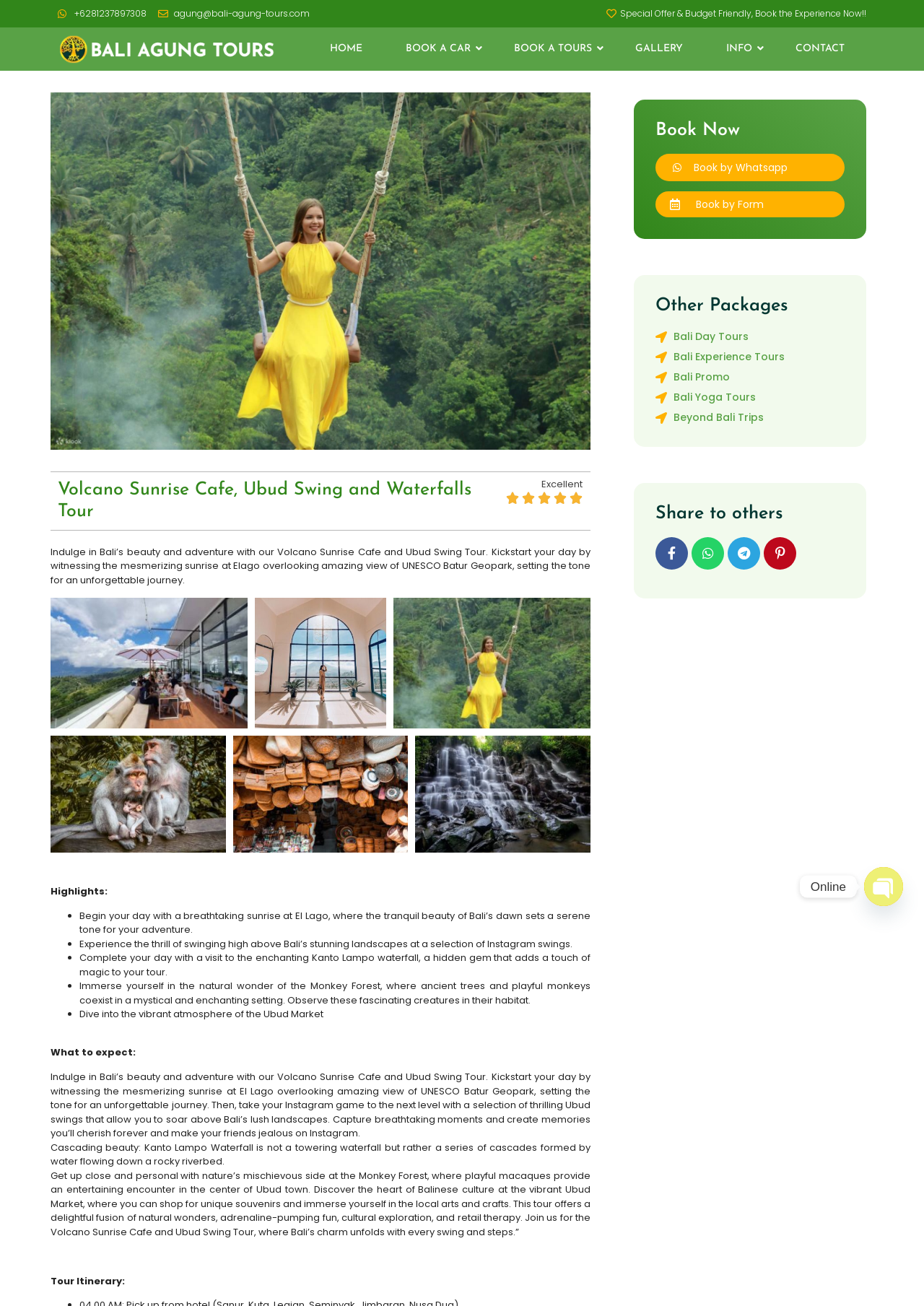Bounding box coordinates are specified in the format (top-left x, top-left y, bottom-right x, bottom-right y). All values are floating point numbers bounded between 0 and 1. Please provide the bounding box coordinate of the region this sentence describes: Book a Tours

[0.533, 0.028, 0.664, 0.047]